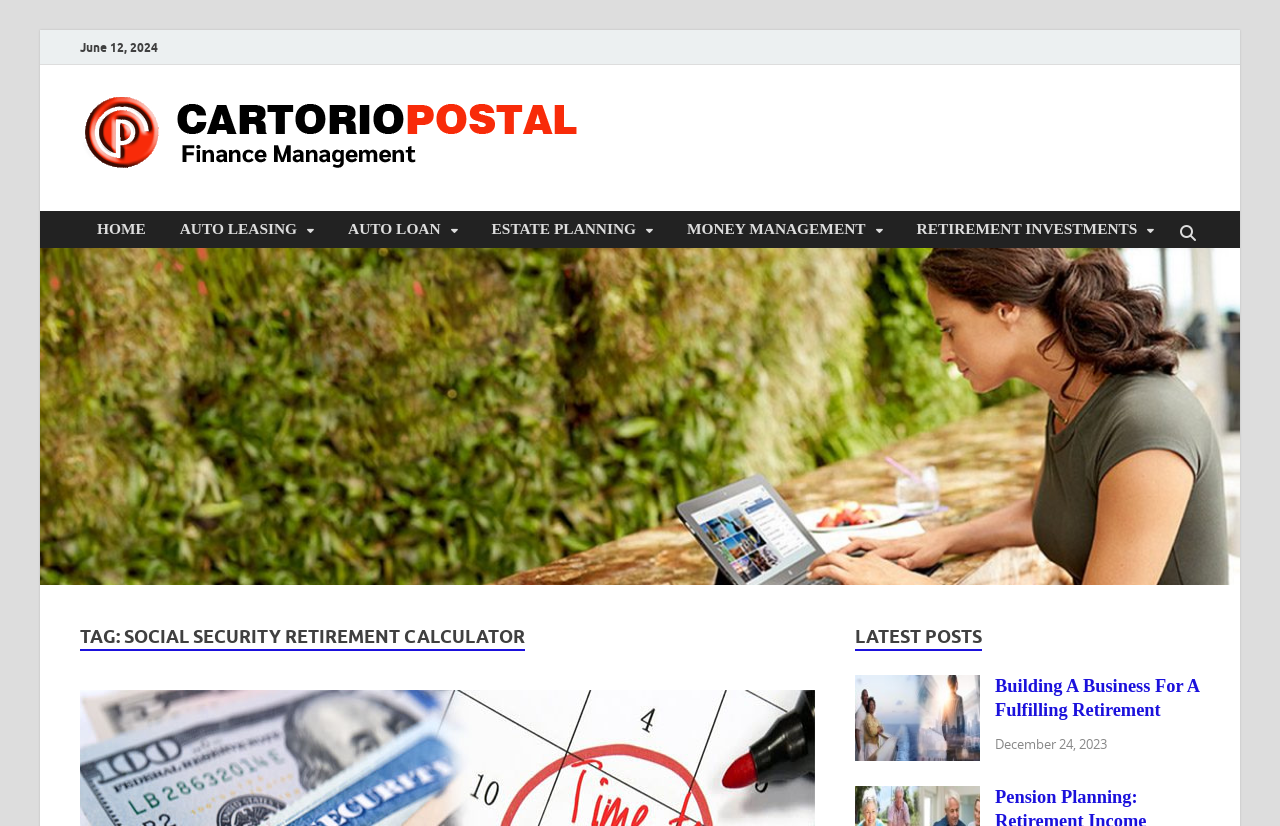Please specify the bounding box coordinates of the area that should be clicked to accomplish the following instruction: "visit the page about Pension Planning: Retirement Income Sources". The coordinates should consist of four float numbers between 0 and 1, i.e., [left, top, right, bottom].

[0.668, 0.955, 0.766, 0.979]